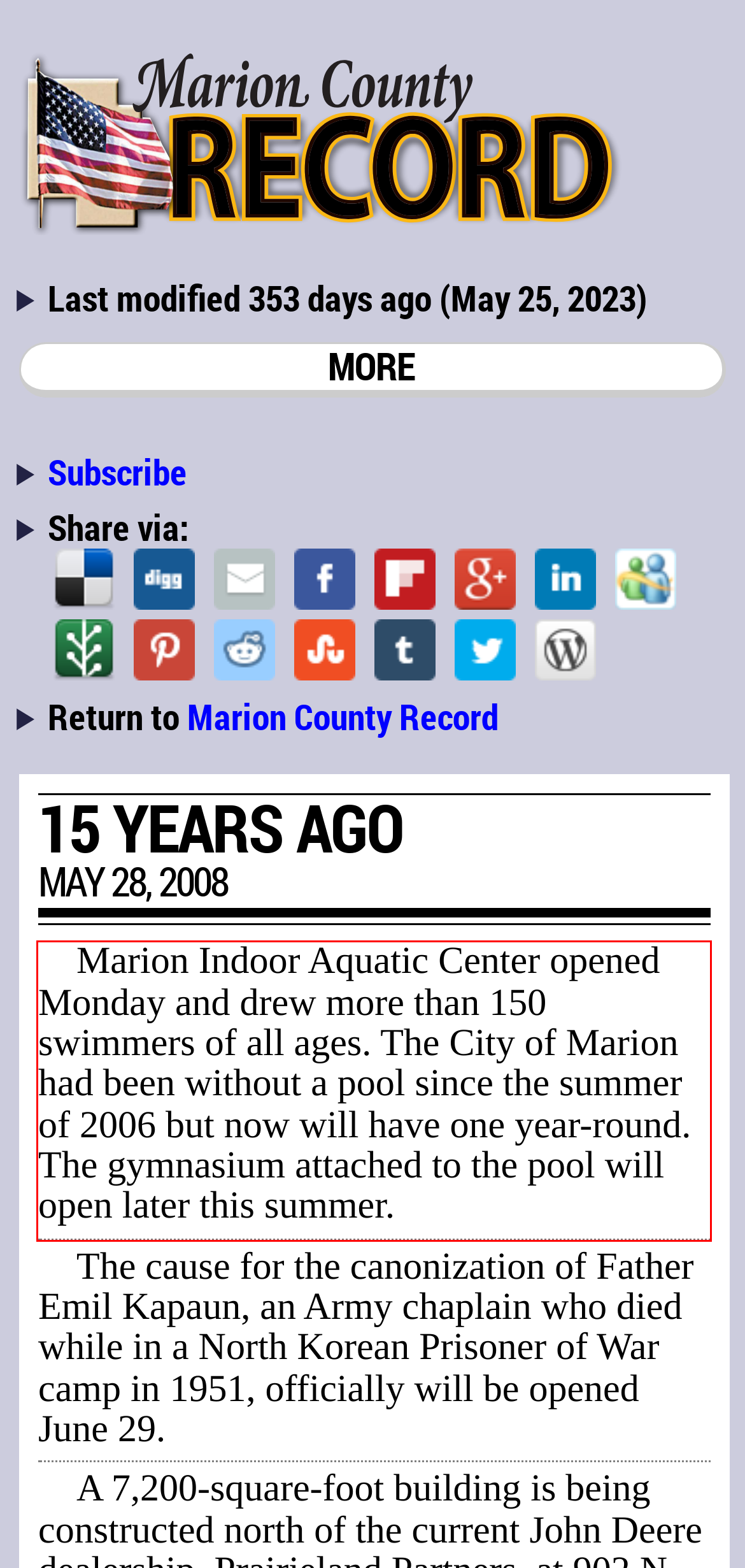Inspect the webpage screenshot that has a red bounding box and use OCR technology to read and display the text inside the red bounding box.

Marion Indoor Aquatic Center opened Monday and drew more than 150 swimmers of all ages. The City of Marion had been without a pool since the summer of 2006 but now will have one year-round. The gymnasium attached to the pool will open later this summer.